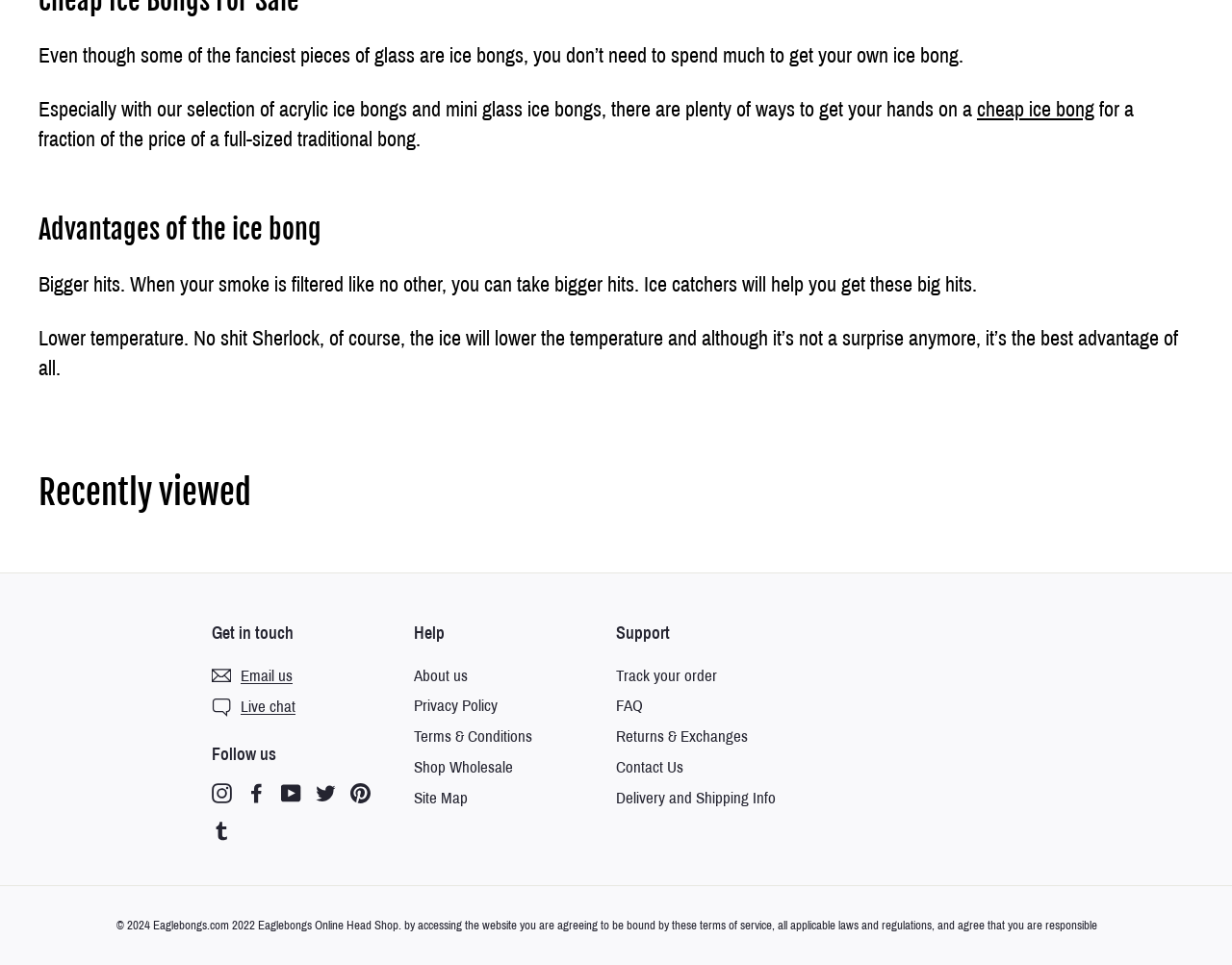Answer the question in one word or a short phrase:
What is the purpose of the ice catcher?

Filter smoke